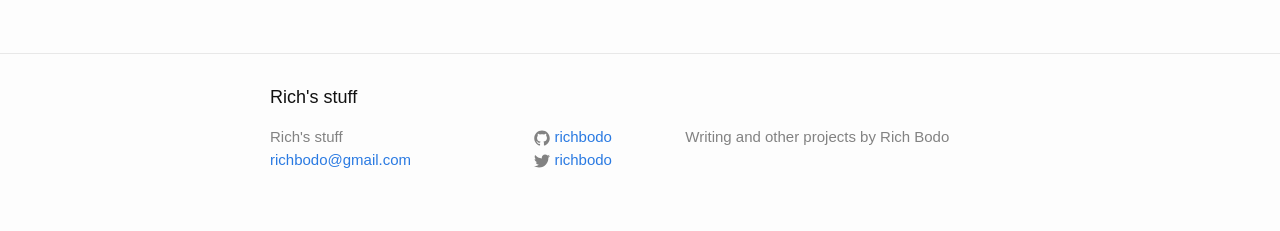What is the author's email address?
From the image, respond using a single word or phrase.

richbodo@gmail.com